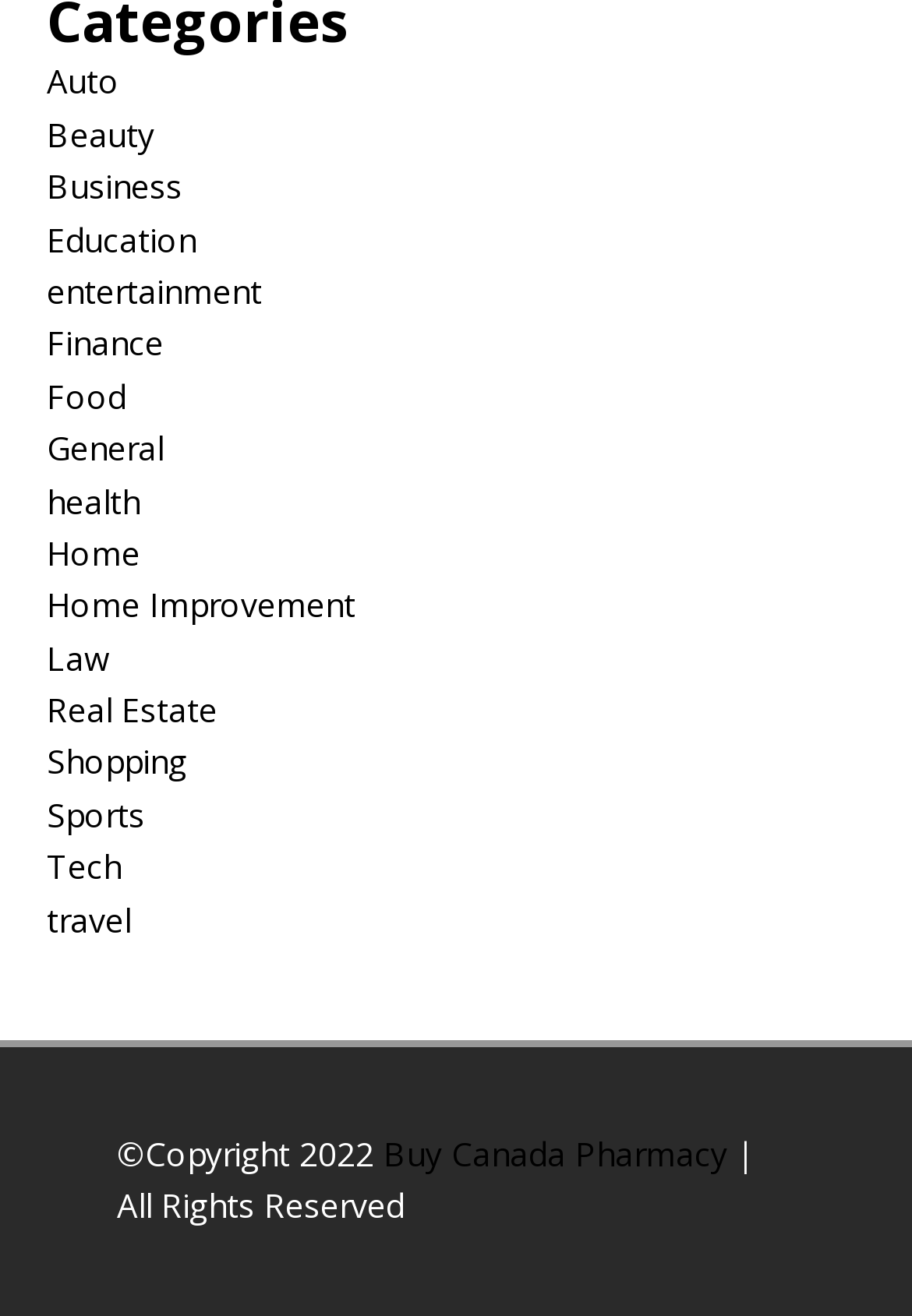Locate the bounding box coordinates of the clickable area needed to fulfill the instruction: "Explore the Education category".

[0.051, 0.164, 0.215, 0.198]